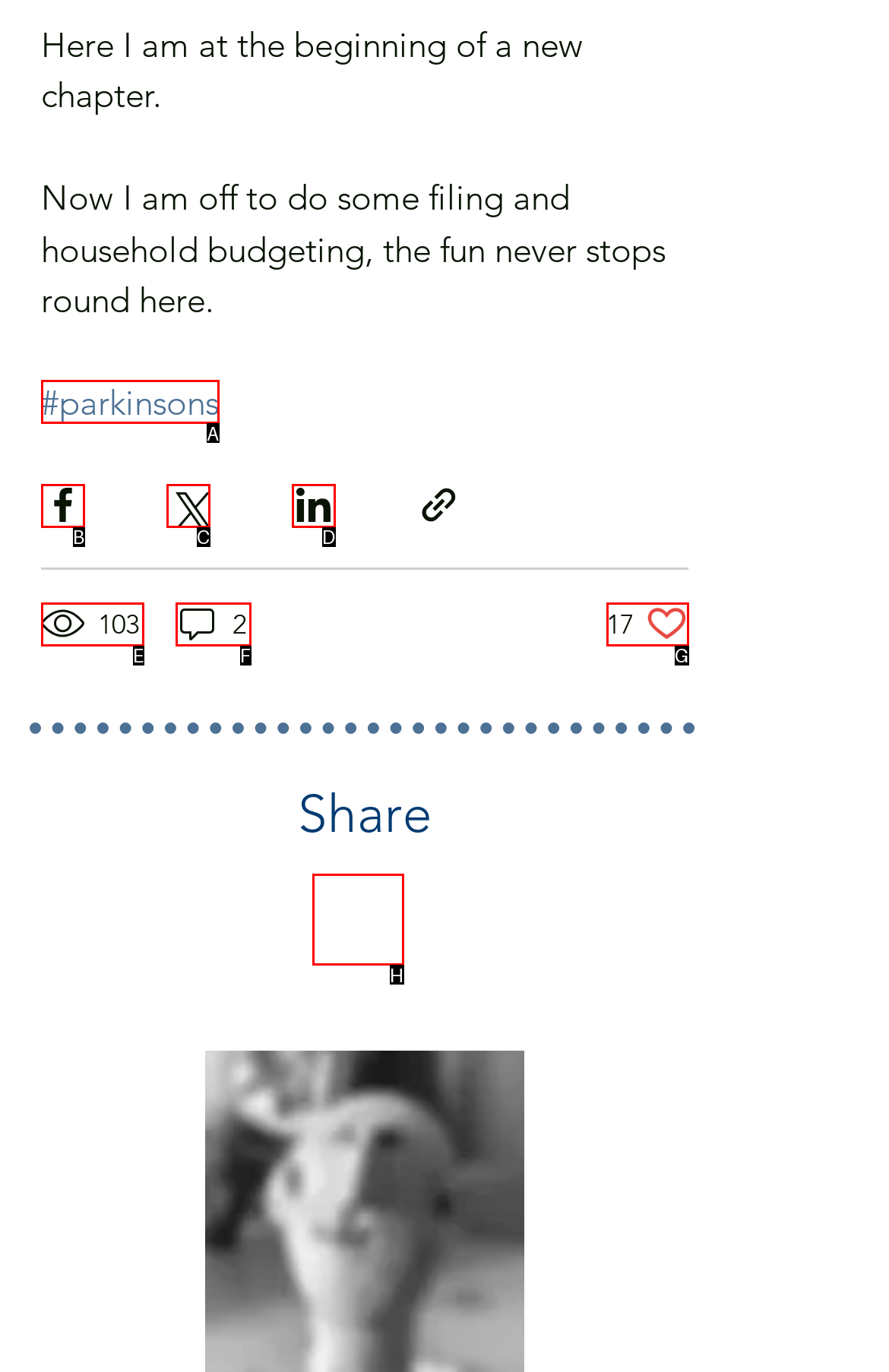Determine the option that aligns with this description: aria-label="Share via Twitter"
Reply with the option's letter directly.

C